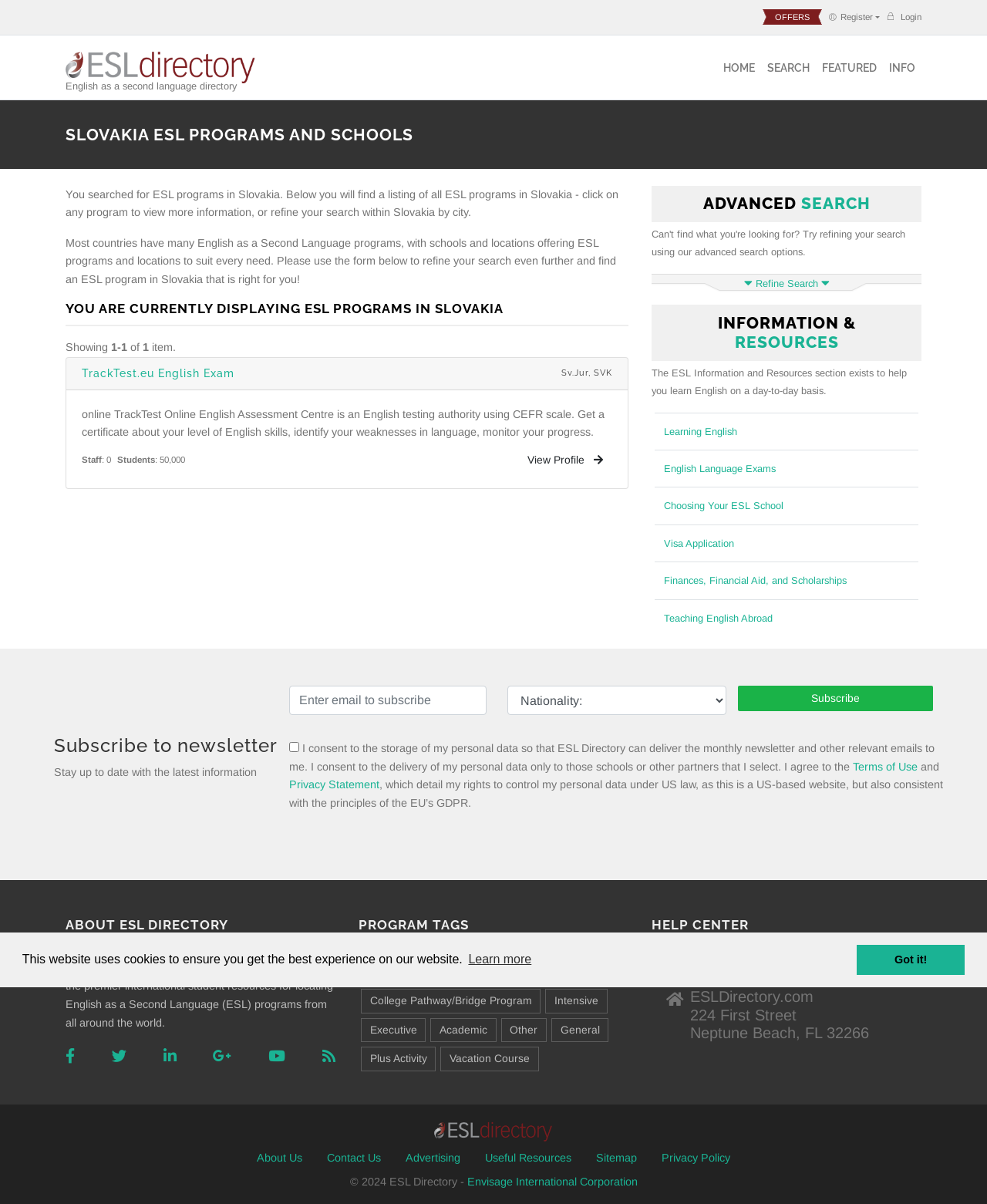Determine the coordinates of the bounding box that should be clicked to complete the instruction: "Subscribe to the newsletter". The coordinates should be represented by four float numbers between 0 and 1: [left, top, right, bottom].

[0.747, 0.57, 0.945, 0.591]